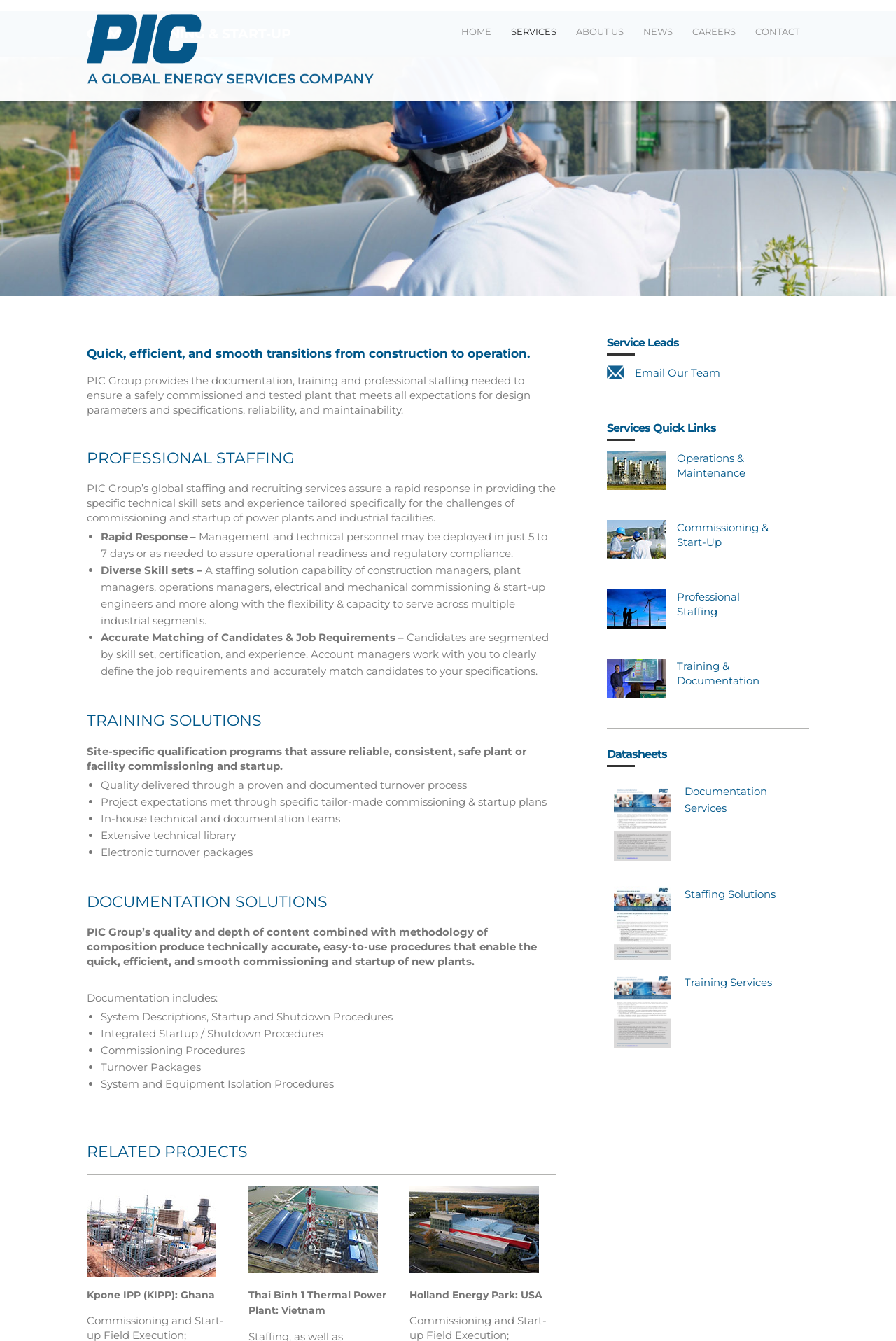Answer the question using only a single word or phrase: 
What is the purpose of PIC Group’s professional staffing?

Technical skill sets